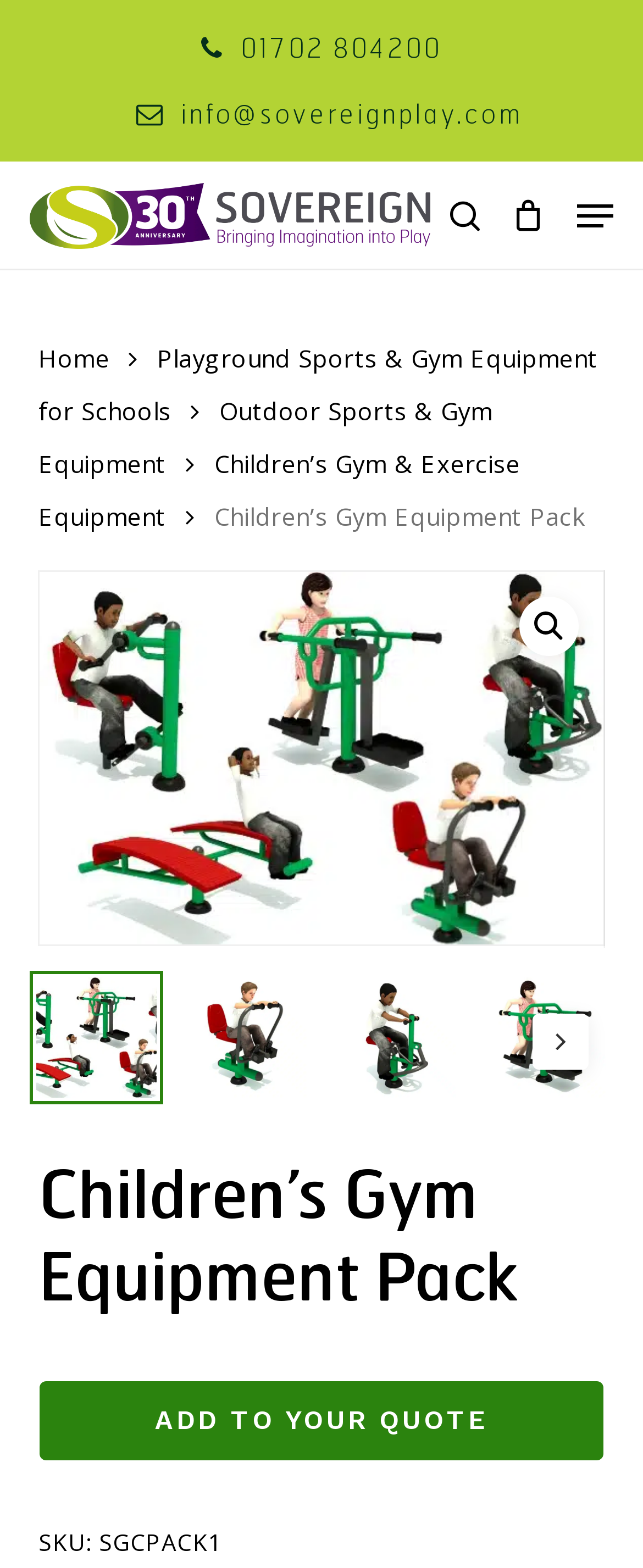Please reply to the following question using a single word or phrase: 
What is the SKU of the product?

SGCPACK1